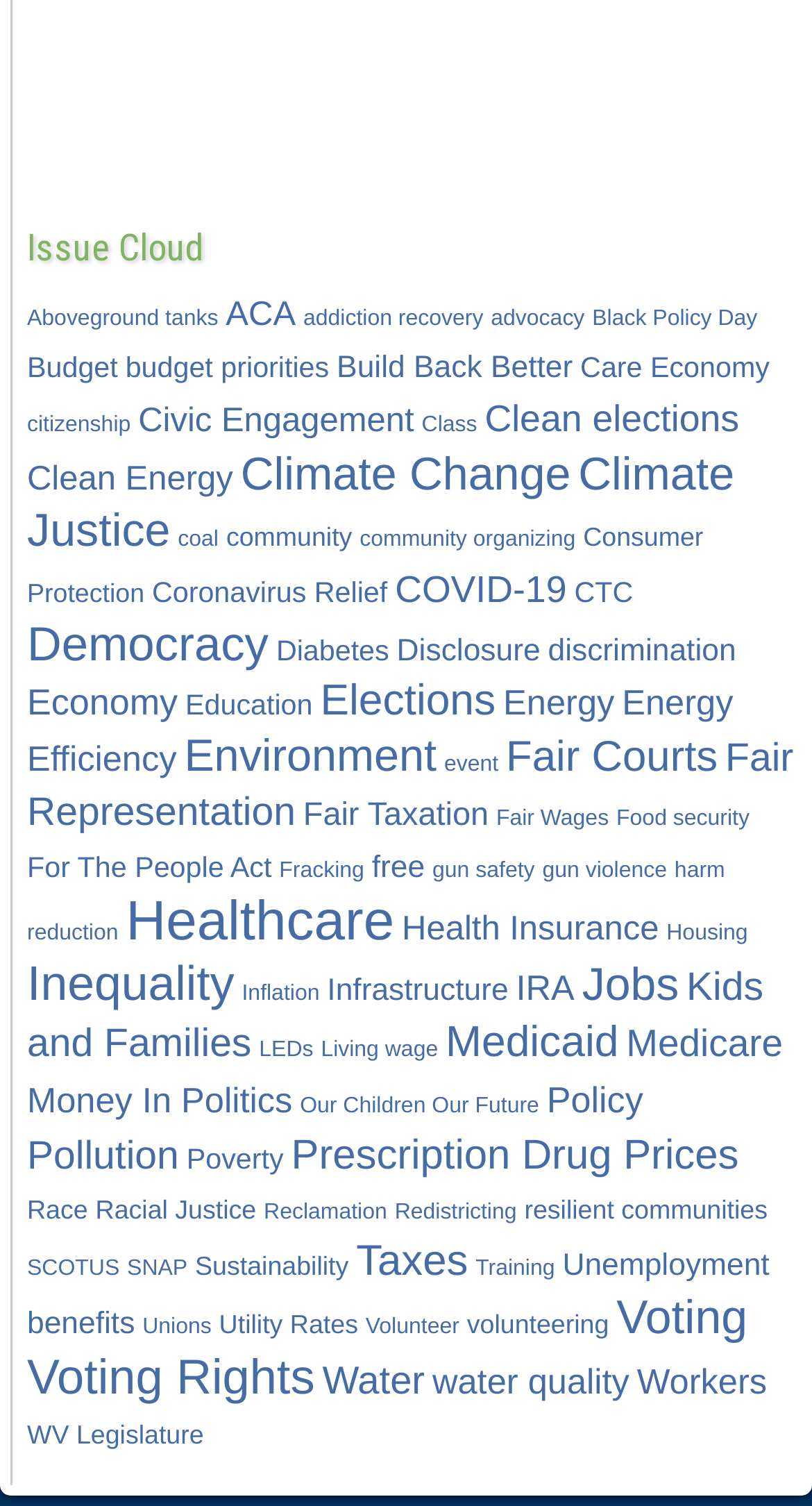Please determine the bounding box coordinates of the element to click in order to execute the following instruction: "Click on 'Aboveground tanks'". The coordinates should be four float numbers between 0 and 1, specified as [left, top, right, bottom].

[0.033, 0.204, 0.269, 0.22]